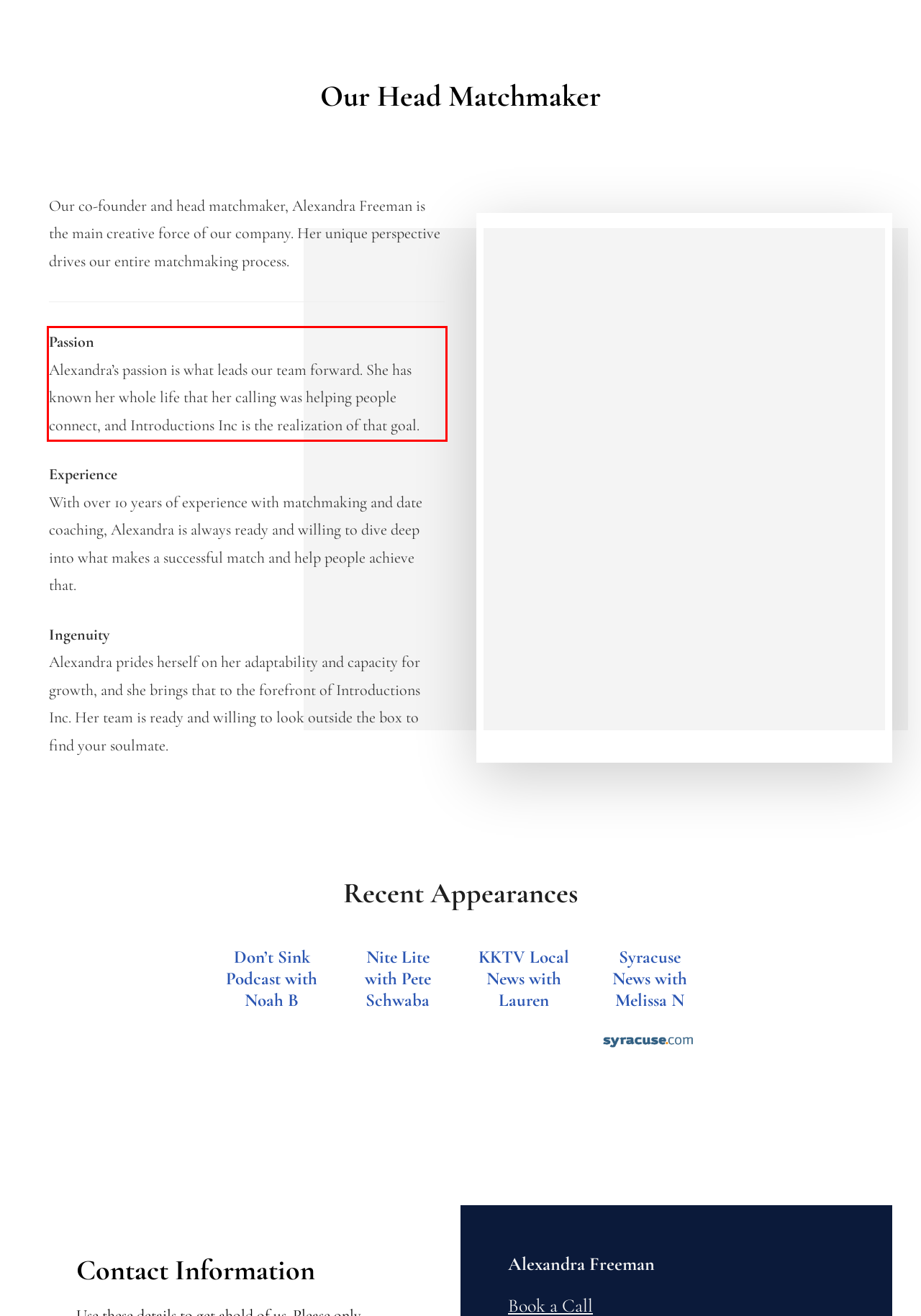Using the provided webpage screenshot, identify and read the text within the red rectangle bounding box.

Passion Alexandra’s passion is what leads our team forward. She has known her whole life that her calling was helping people connect, and Introductions Inc is the realization of that goal.